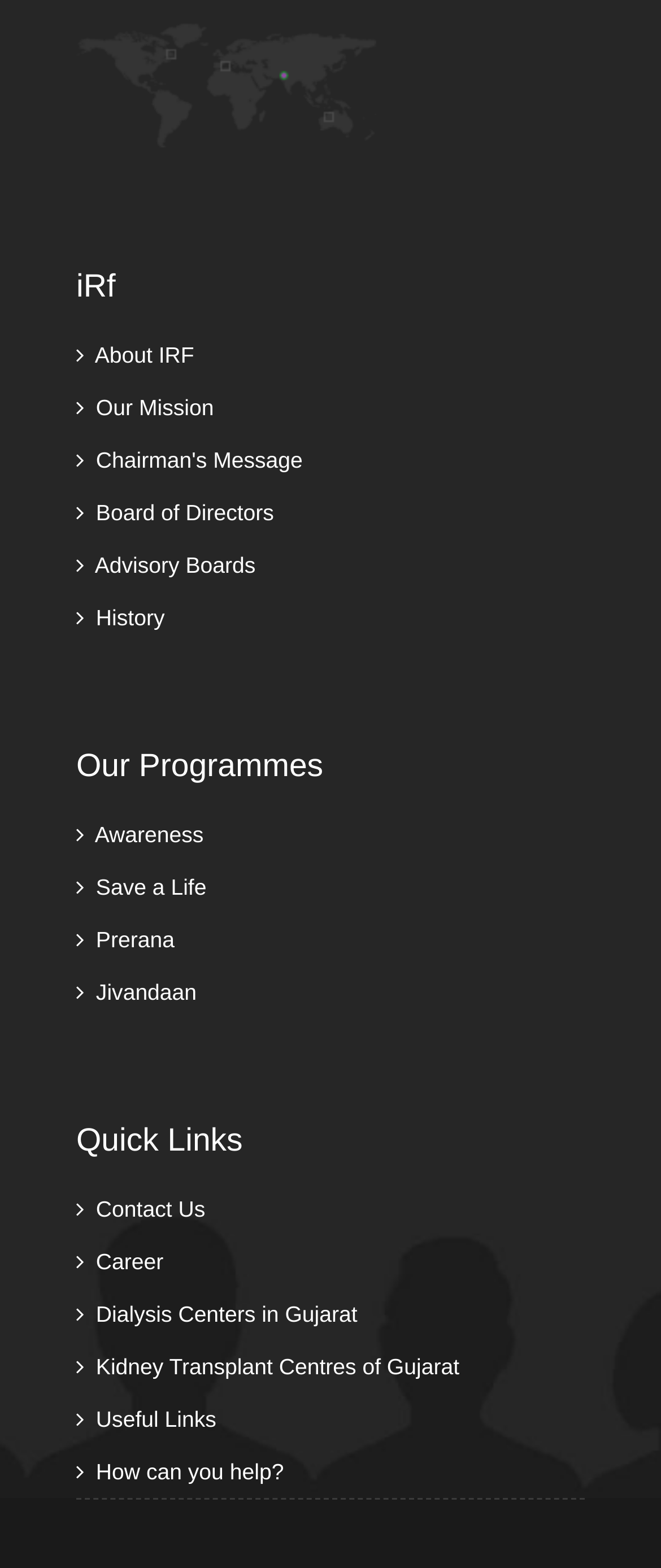Identify the bounding box coordinates of the clickable region necessary to fulfill the following instruction: "Read Chairman's Message". The bounding box coordinates should be four float numbers between 0 and 1, i.e., [left, top, right, bottom].

[0.115, 0.285, 0.458, 0.301]